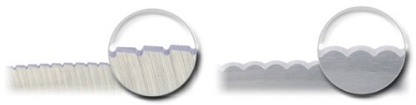Give a complete and detailed account of the image.

The image illustrates two distinctive types of slicer blades, highlighting their unique edge configurations. On the left, the blade features an involute design with serrated teeth, optimized for slicing through various materials, notably suitable for both processed and whole muscle meats, as well as cheeses. This innovative tooth design ensures effective cutting, reducing drag and enhancing slicing precision. On the right, the blade displays a smooth, scalloped edge that is typically used for applications requiring a cleaner cut. This type of blade is often favored for its ability to minimize tearing, making it ideal for delicate items. Both designs reflect the high-quality steel construction intended for robust performance in high-speed slicing settings.